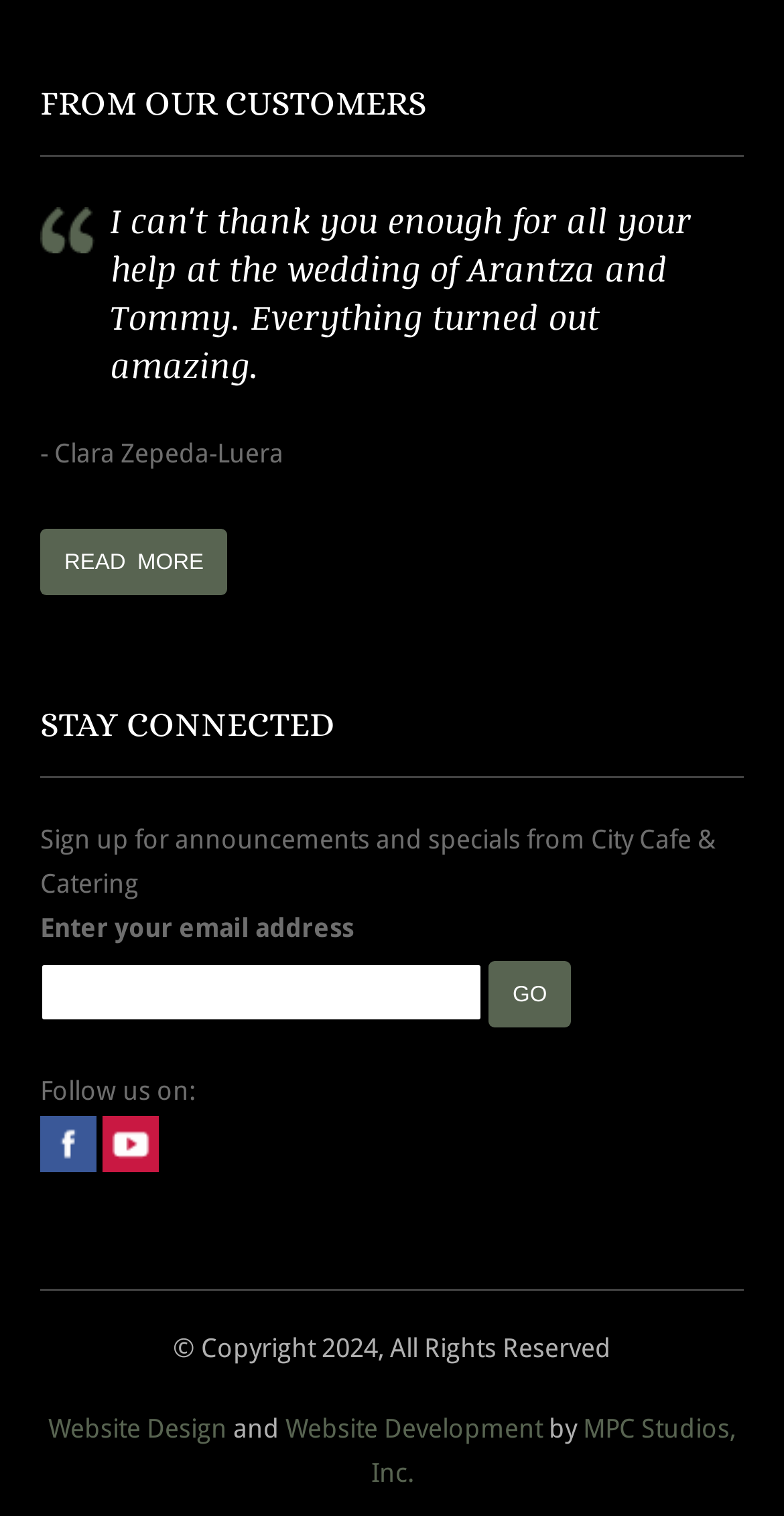Use the information in the screenshot to answer the question comprehensively: What is the purpose of the textbox?

The textbox element has a label 'Enter your email address' and is located near a button with the text 'Go', suggesting that the purpose of the textbox is to enter an email address.